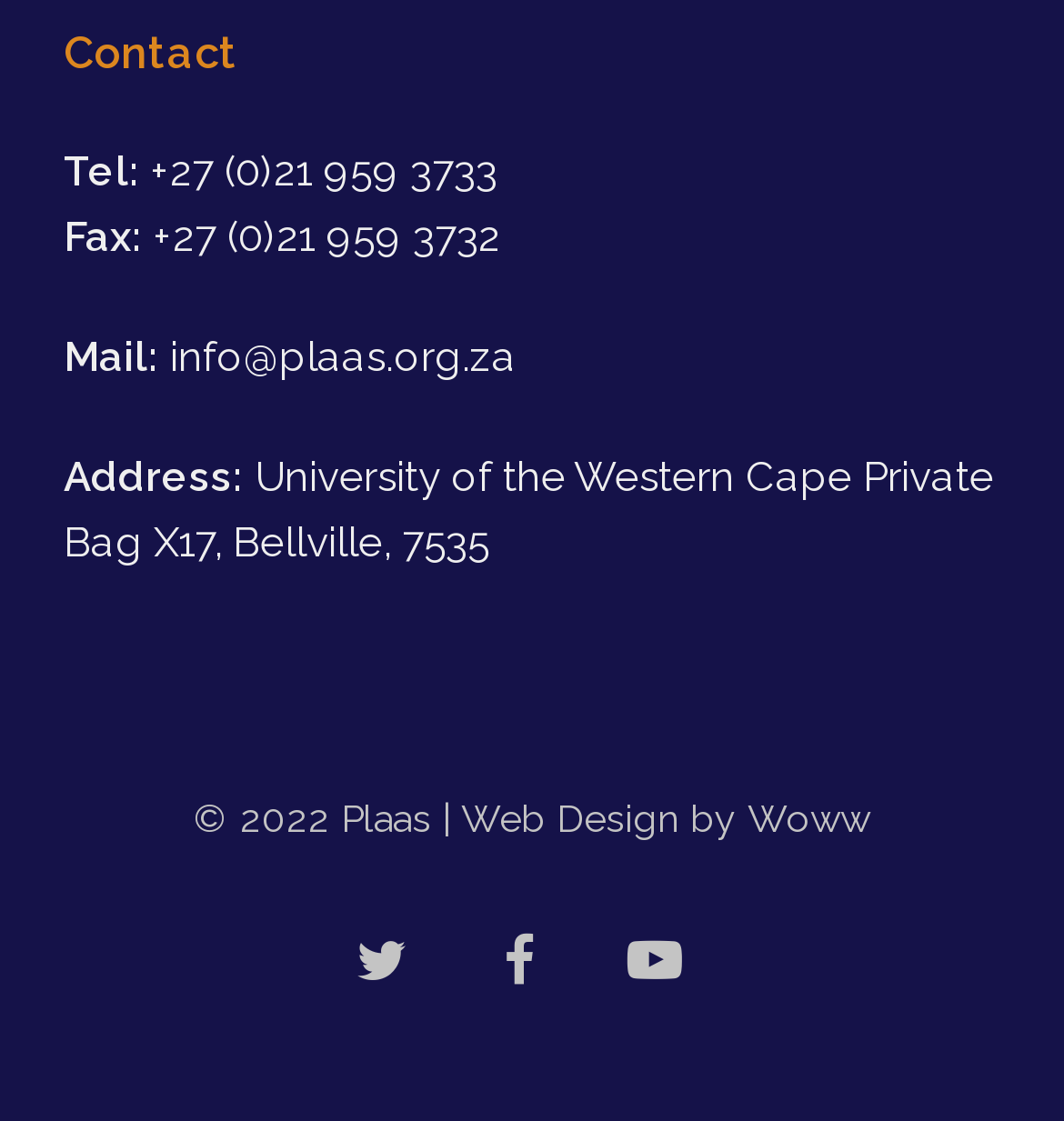What is the address of Plaas?
Carefully analyze the image and provide a detailed answer to the question.

I found the address by looking at the 'Address:' section, which is located below the 'Mail:' section. The address is a static text with the text 'University of the Western Cape Private Bag X17, Bellville, 7535'.